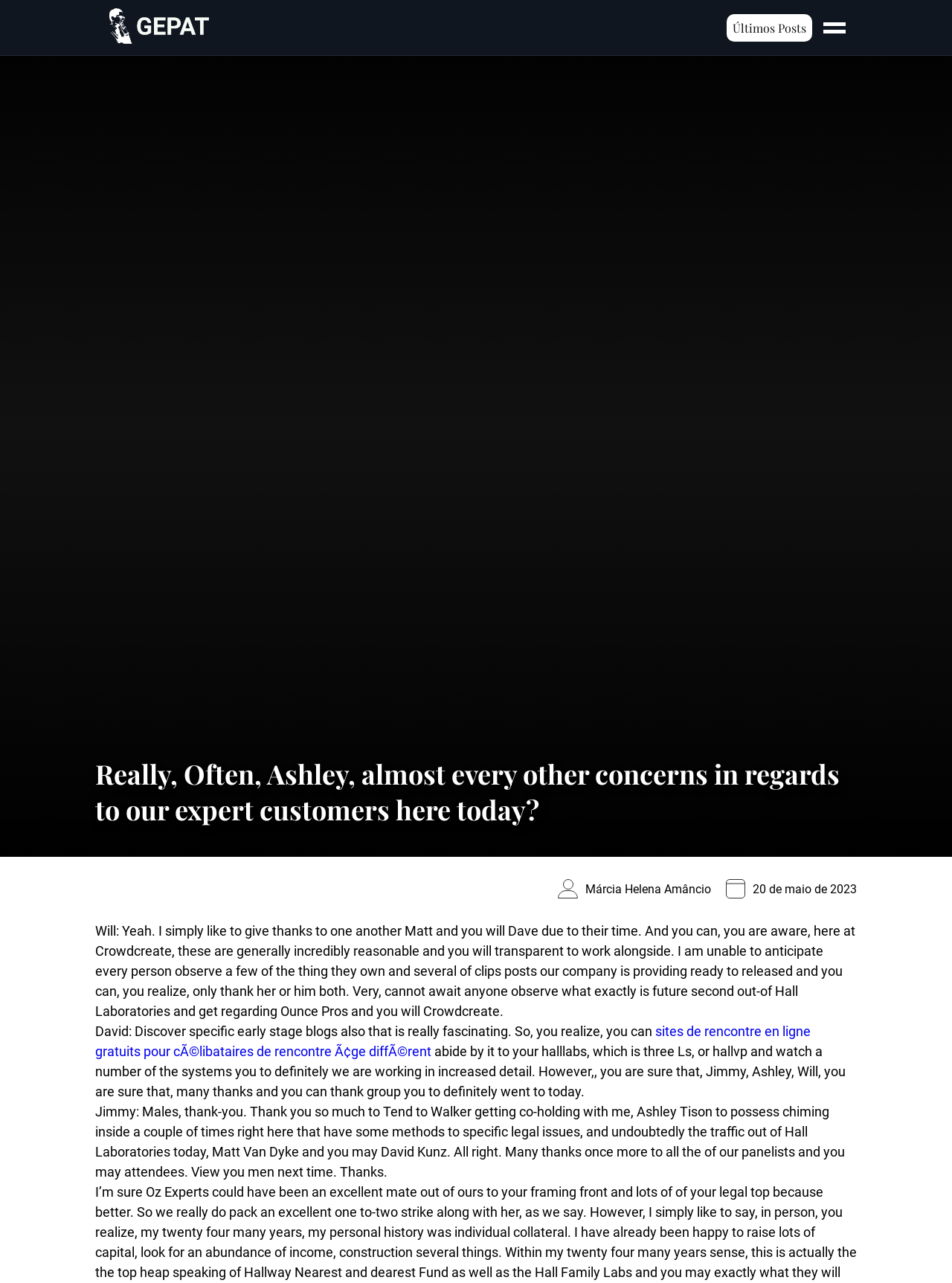Who is the author of the text quoted on the webpage?
Please describe in detail the information shown in the image to answer the question.

The webpage contains a quote from someone named Will, who is thanking Matt and Dave for their time. The quote is attributed to Will, indicating that he is the author of the text.